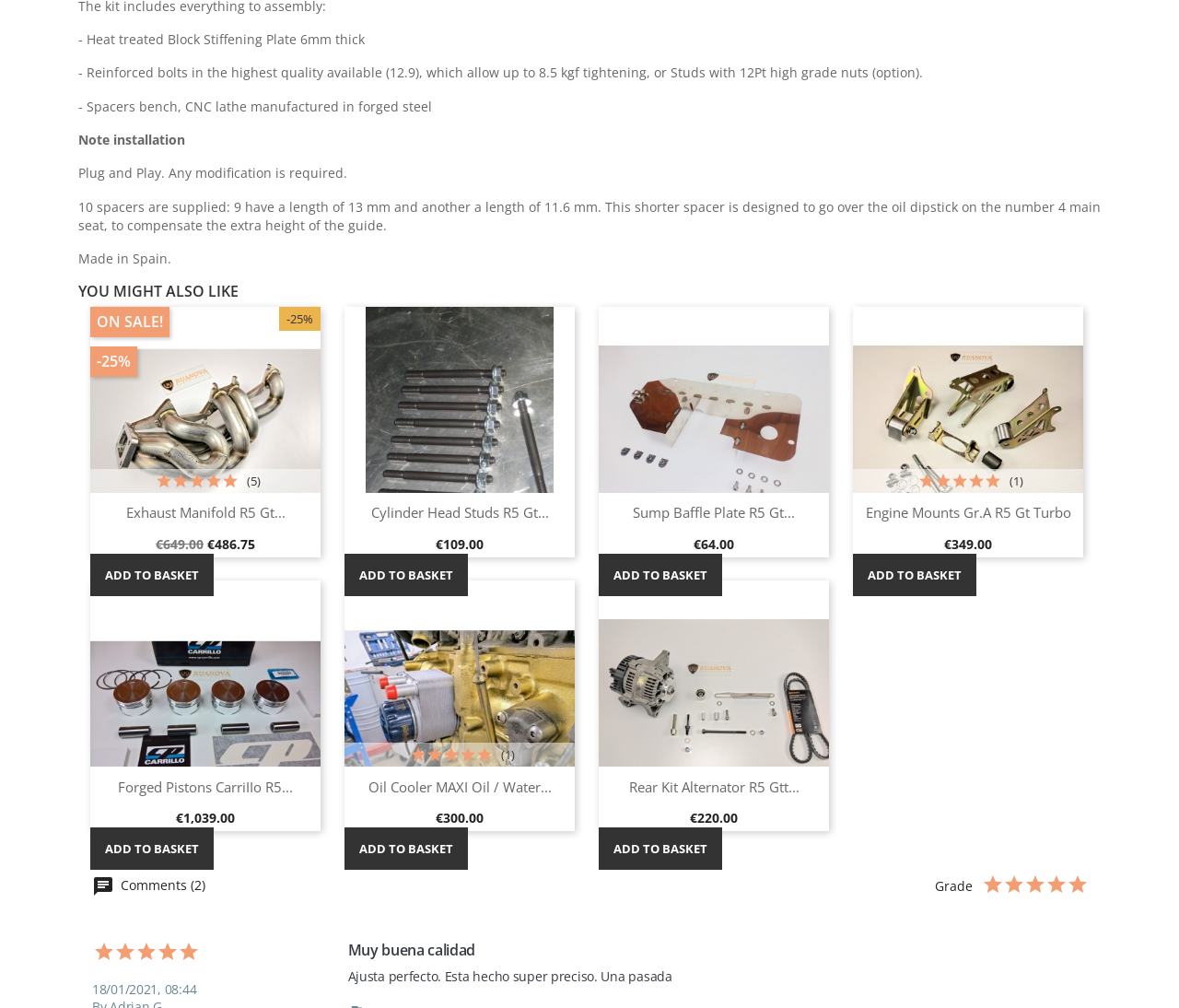Find and specify the bounding box coordinates that correspond to the clickable region for the instruction: "Check the price of 'Forged Pistons CarriIIo R5...'".

[0.148, 0.802, 0.175, 0.819]